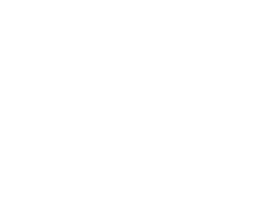Offer a detailed explanation of the image and its components.

The image displays the DHD-1313 model, showcasing its sleek and modern design typical of advanced drilling machines. Positioned within a section labeled "Related Products," this image is part of a series that highlights various models offered by the manufacturer. The DHD-1313 is prominently featured above a description that may provide further details about its specifications or applications, indicating its significance in the context of deep-hole drilling solutions. The product is likely aimed at professionals in the manufacturing and machining industries looking for advanced capabilities in precision drilling.